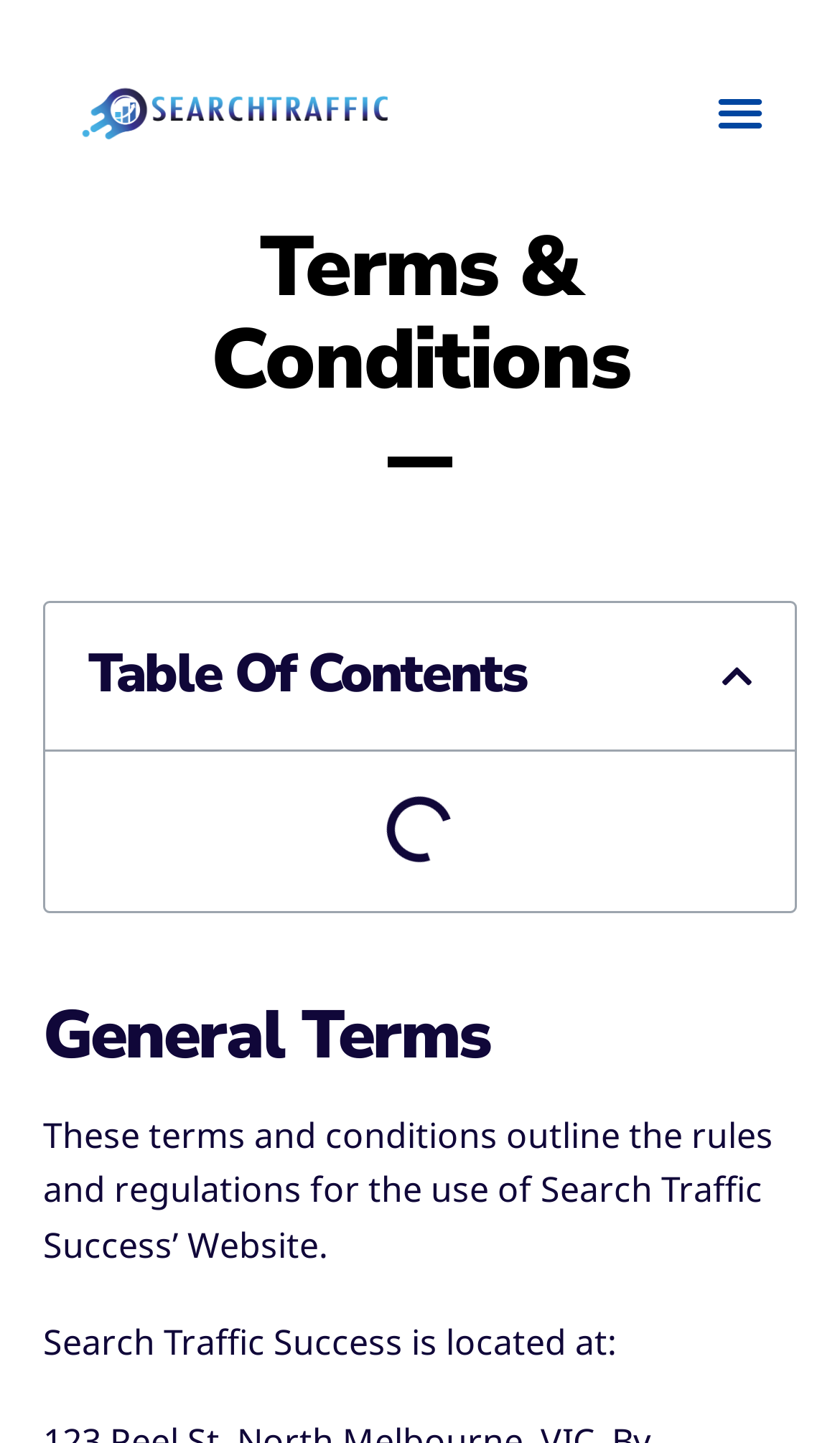What is the purpose of the terms and conditions?
Answer the question using a single word or phrase, according to the image.

Outline rules and regulations